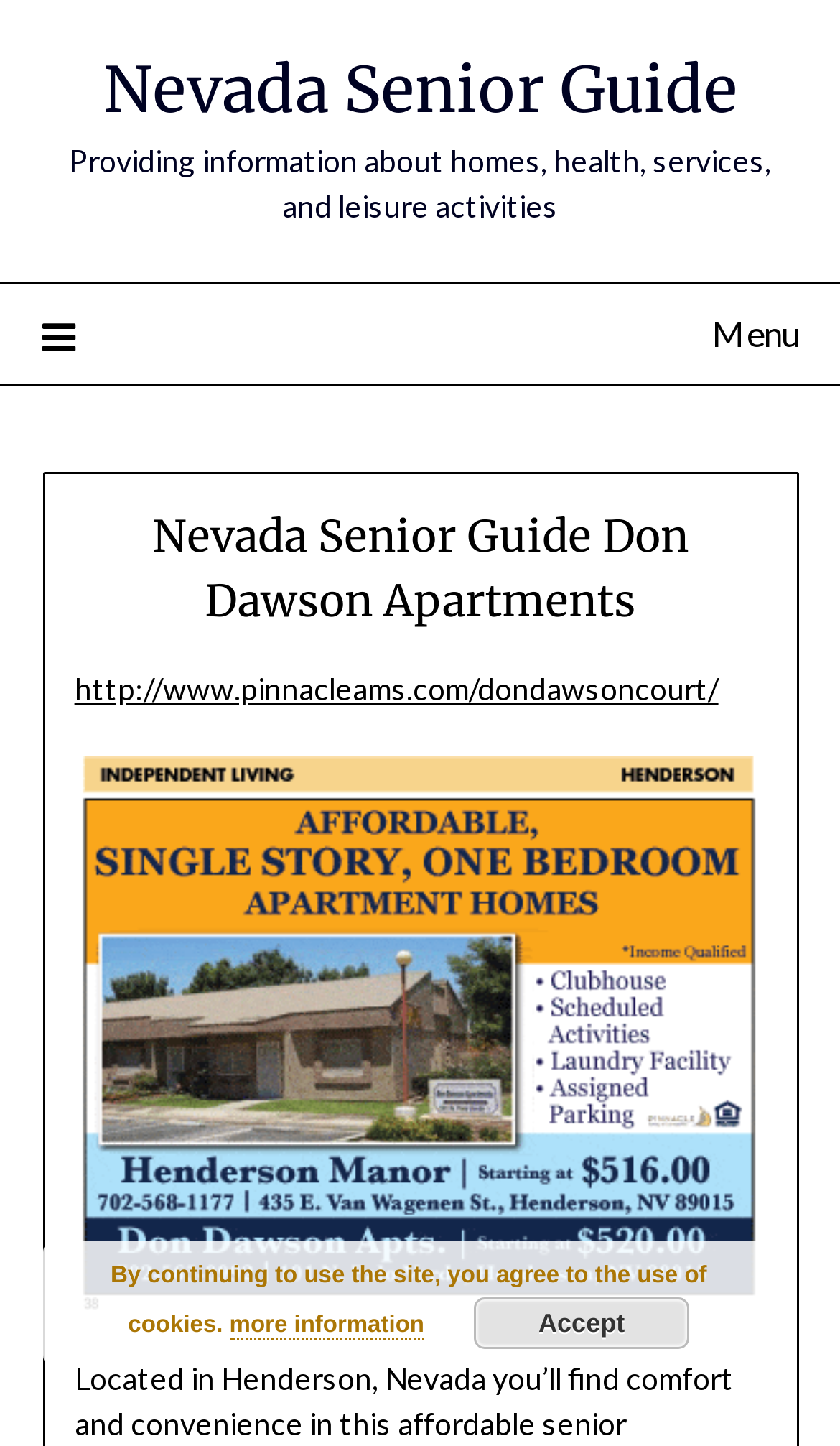What is the purpose of the website?
Refer to the image and offer an in-depth and detailed answer to the question.

The purpose of the website can be inferred from the static text at the top of the page, which says 'Providing information about homes, health, services, and leisure activities'. This text suggests that the website is intended to provide information on various topics related to seniors.